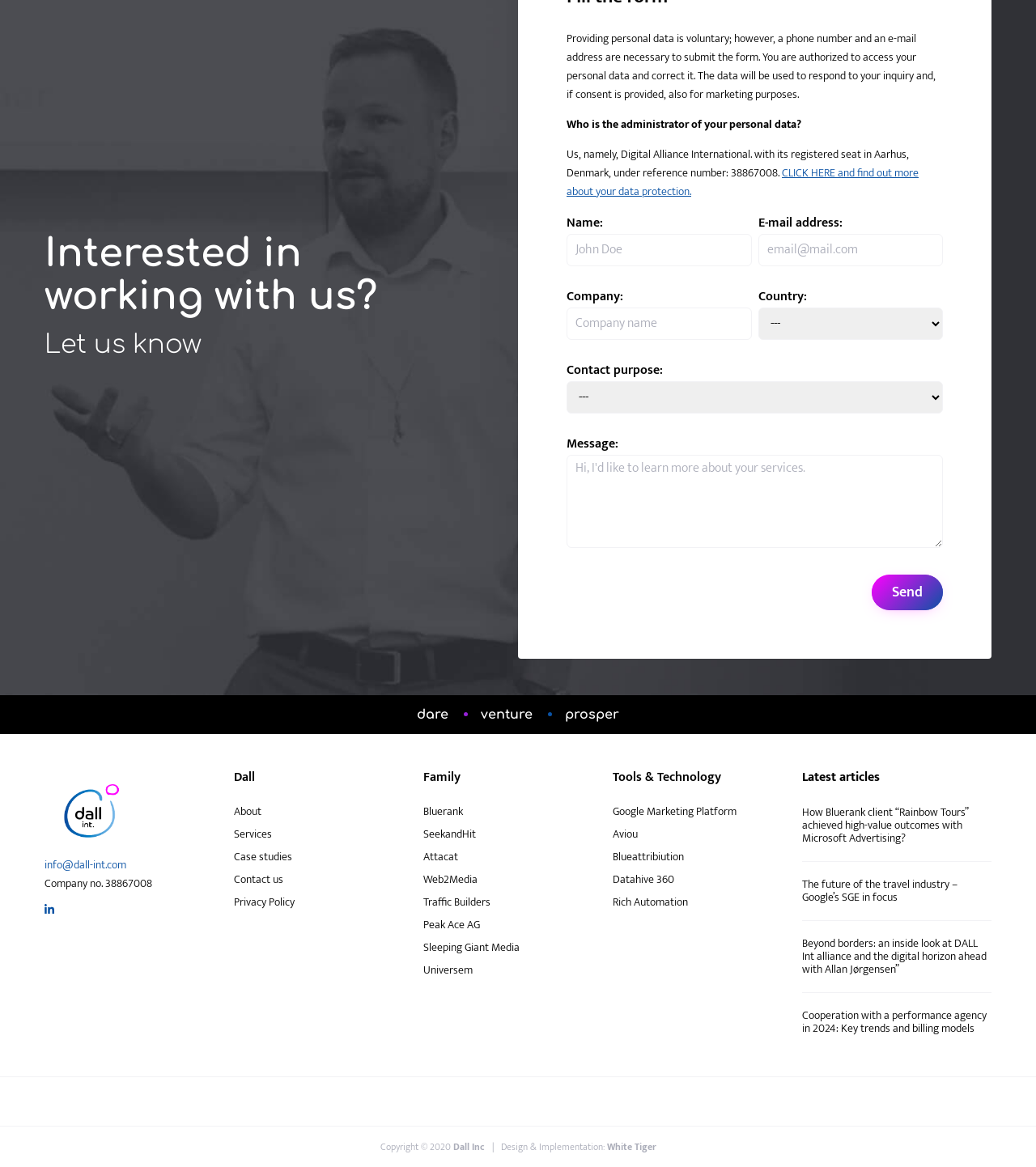Please specify the bounding box coordinates of the element that should be clicked to execute the given instruction: 'Read the latest article 'How Bluerank client “Rainbow Tours” achieved high-value outcomes with Microsoft Advertising?''. Ensure the coordinates are four float numbers between 0 and 1, expressed as [left, top, right, bottom].

[0.774, 0.686, 0.957, 0.738]